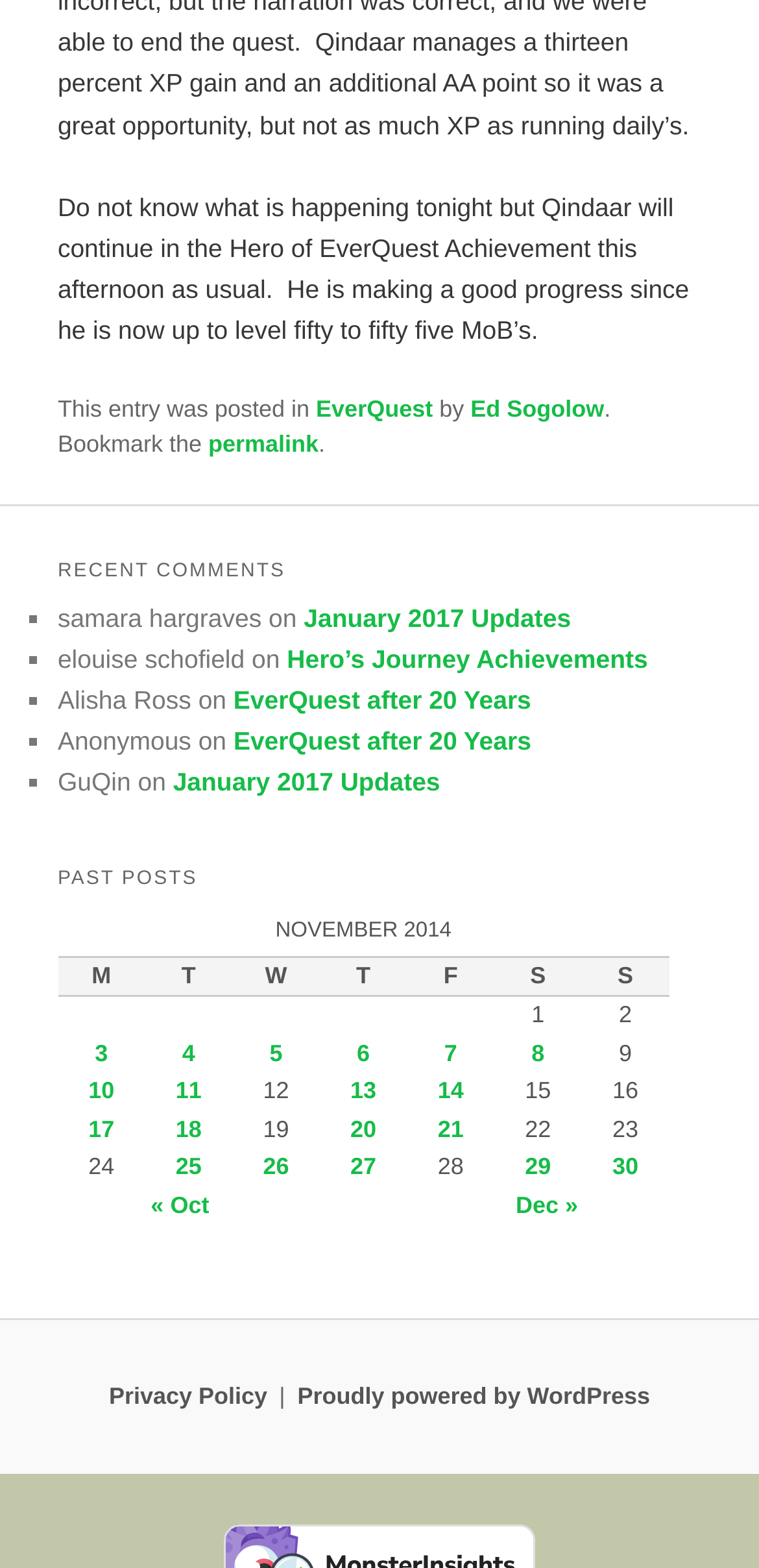Find and specify the bounding box coordinates that correspond to the clickable region for the instruction: "read recent comments".

[0.076, 0.348, 0.924, 0.381]